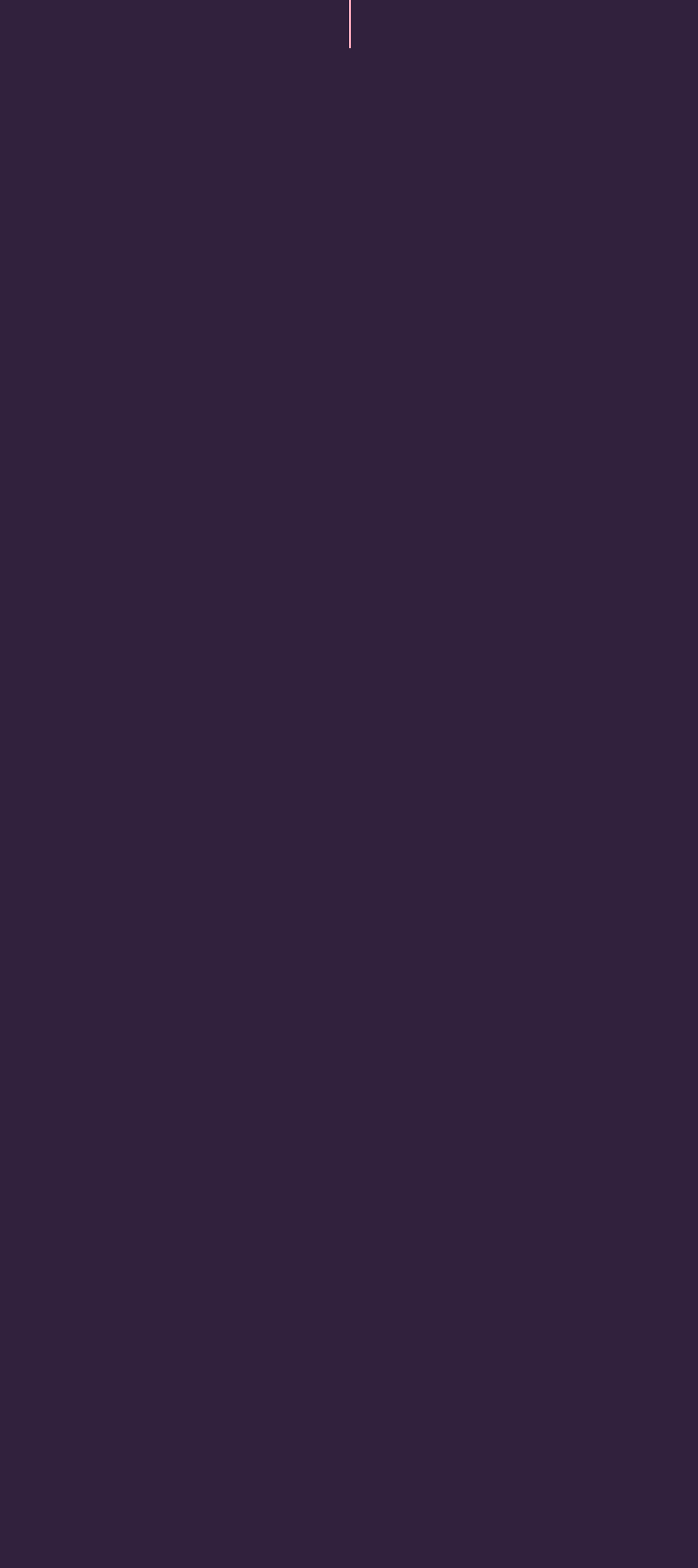What social media platforms can you follow the company on?
Refer to the image and give a detailed answer to the query.

I found the social media platforms by looking at the link elements with the text 'Follow us on X, formerly known as Twitter', 'Follow us on LinkedIn', and 'Follow us on Instagram' which are located at the bottom of the page.